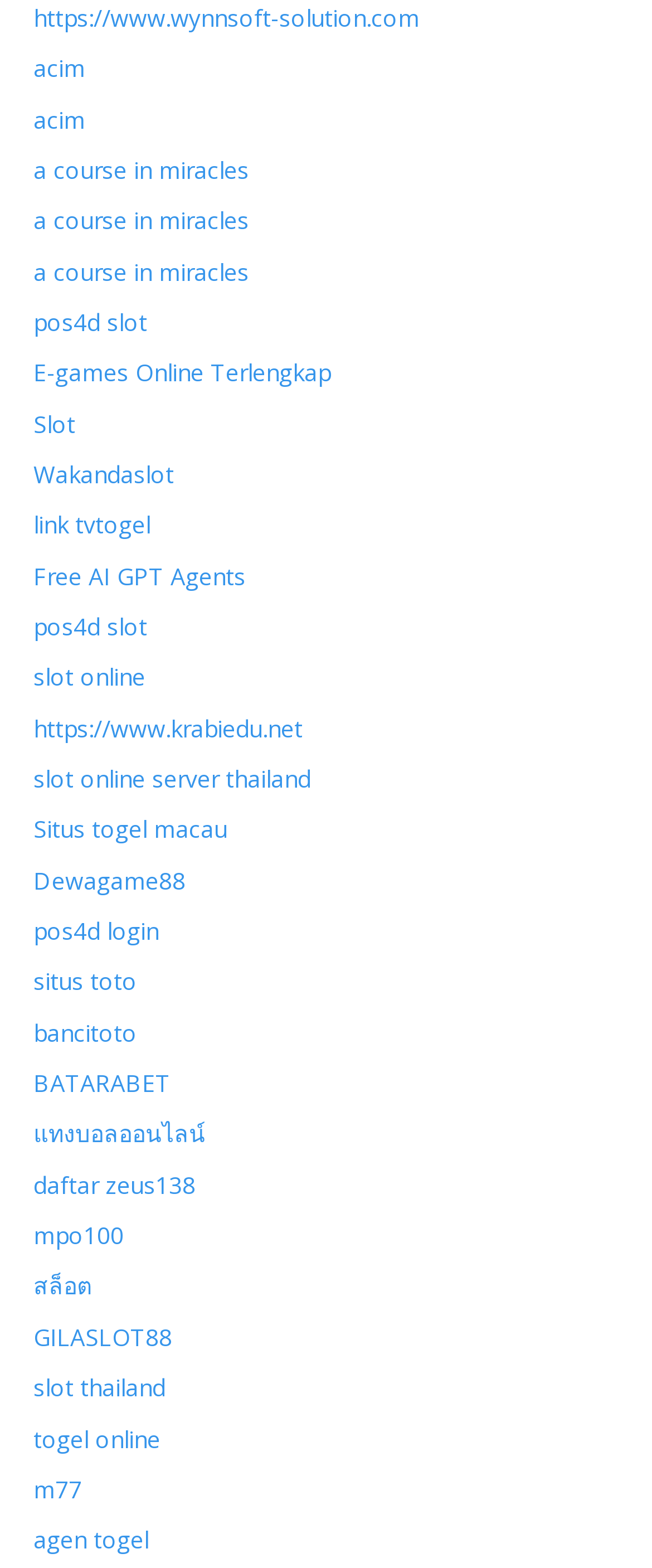Identify the bounding box coordinates of the clickable region required to complete the instruction: "play E-games Online Terlengkap". The coordinates should be given as four float numbers within the range of 0 and 1, i.e., [left, top, right, bottom].

[0.051, 0.227, 0.508, 0.248]